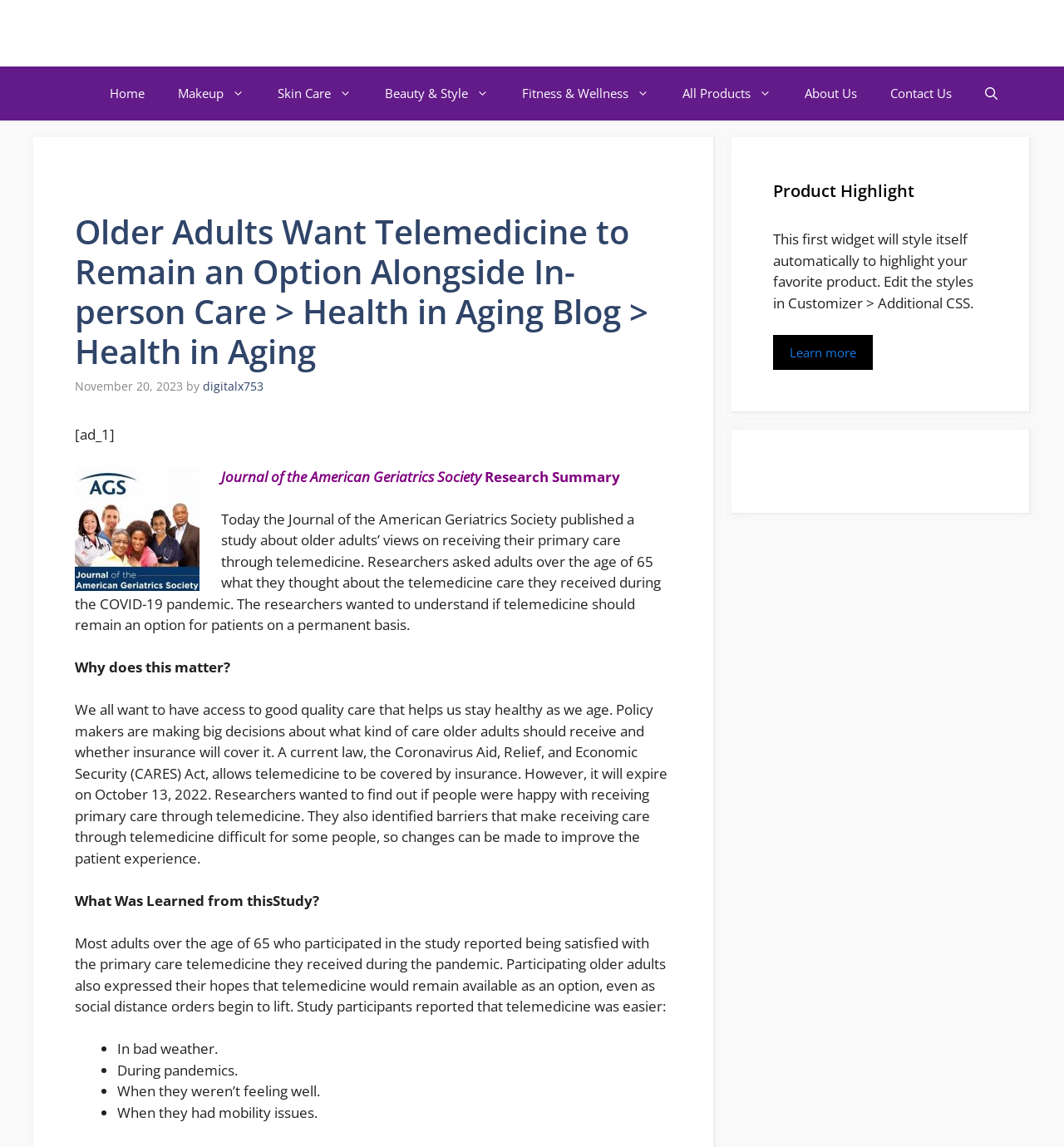Specify the bounding box coordinates of the area that needs to be clicked to achieve the following instruction: "Open search".

[0.91, 0.058, 0.953, 0.105]